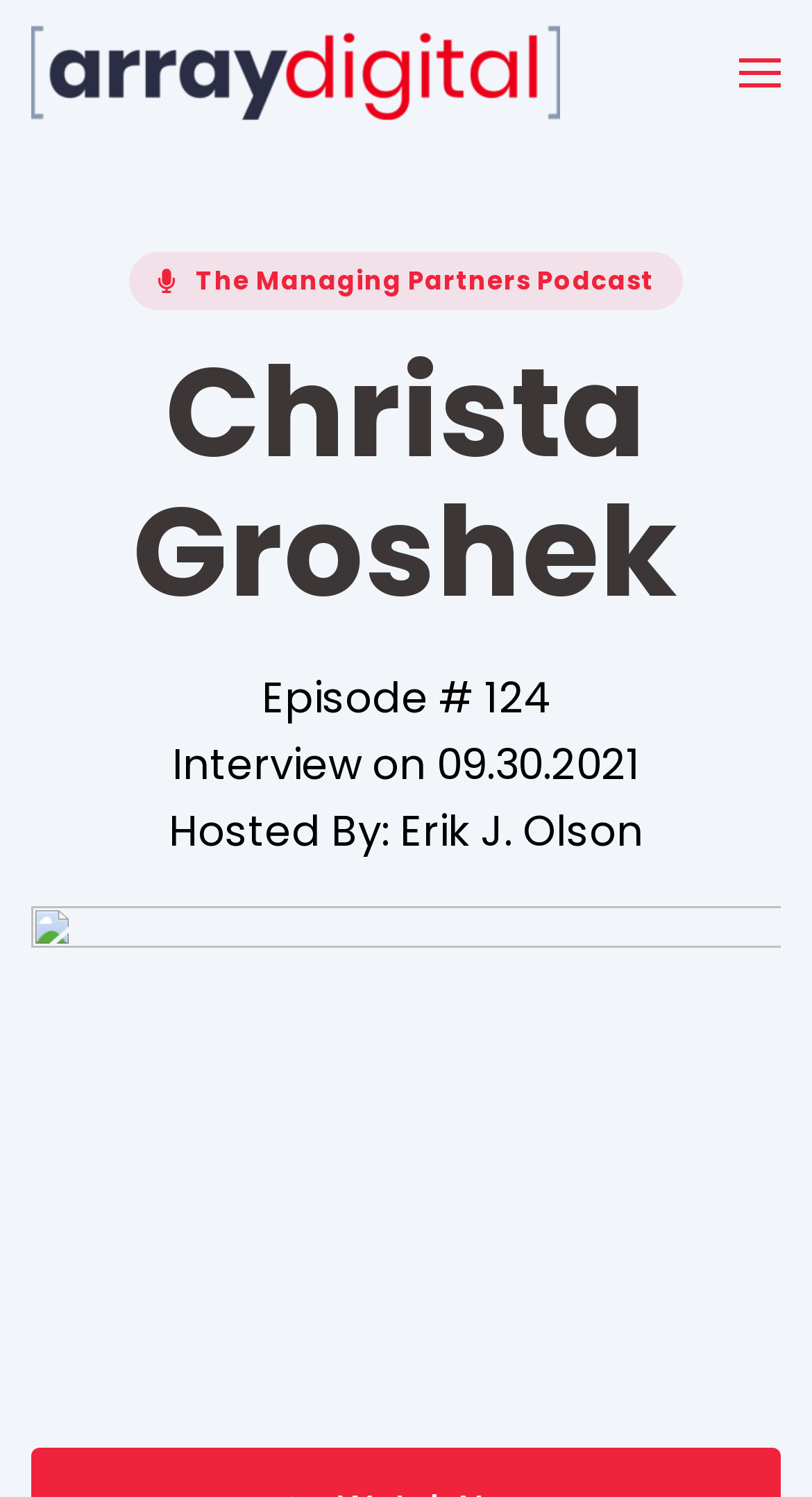Based on what you see in the screenshot, provide a thorough answer to this question: What is the name of the person being interviewed?

I found the answer by looking at the heading element with the bounding box coordinates [0.038, 0.23, 0.962, 0.417], which contains the text 'Christa Groshek'.